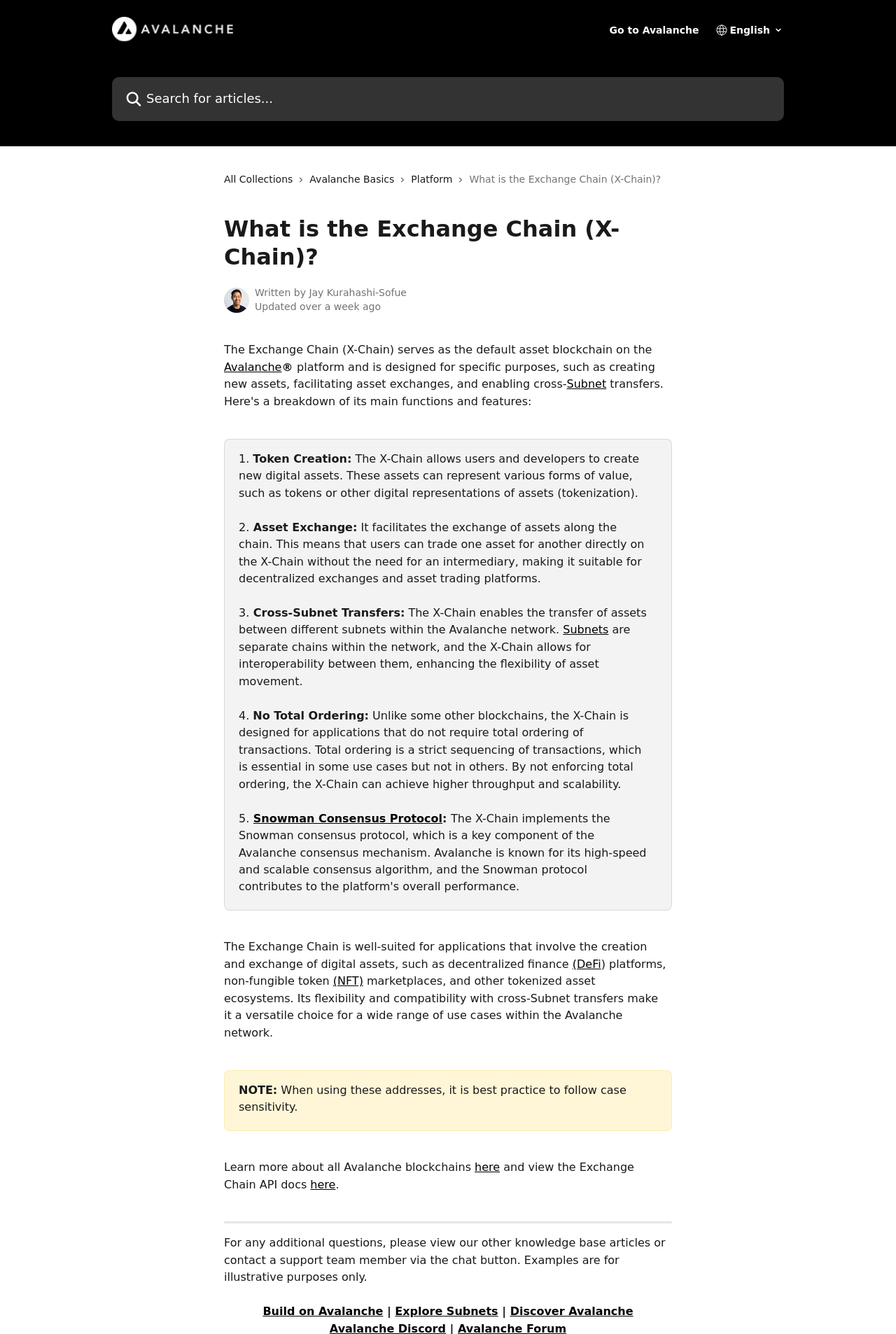What is the name of the consensus protocol used by the X-Chain?
Please provide a comprehensive answer to the question based on the webpage screenshot.

The question is asking about the name of the consensus protocol used by the X-Chain. According to the webpage, the Snowman Consensus Protocol is used by the X-Chain. This information can be found in the paragraph that describes the features of the X-Chain.